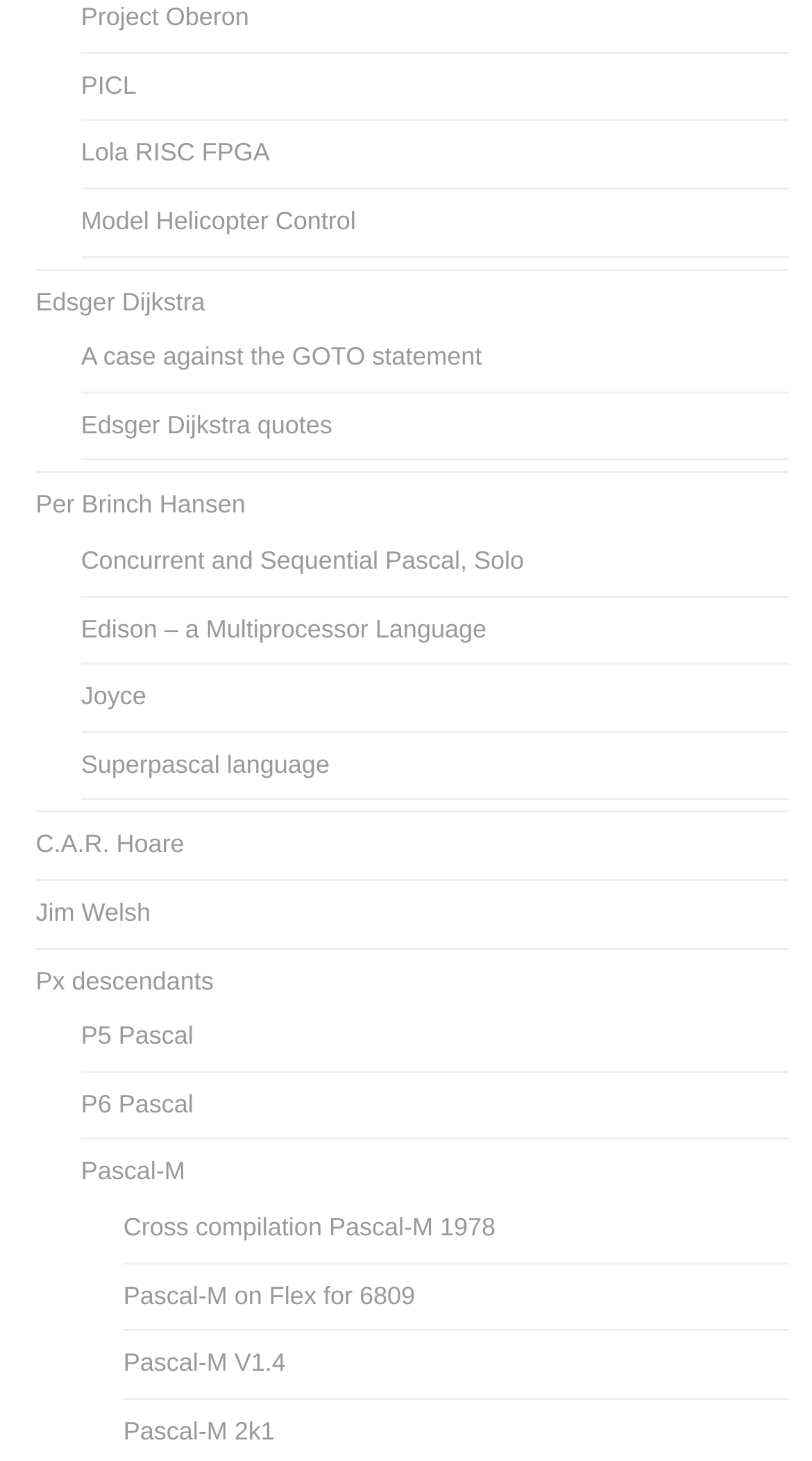Locate the bounding box coordinates of the clickable region necessary to complete the following instruction: "Explore P5 Pascal". Provide the coordinates in the format of four float numbers between 0 and 1, i.e., [left, top, right, bottom].

[0.1, 0.699, 0.238, 0.719]